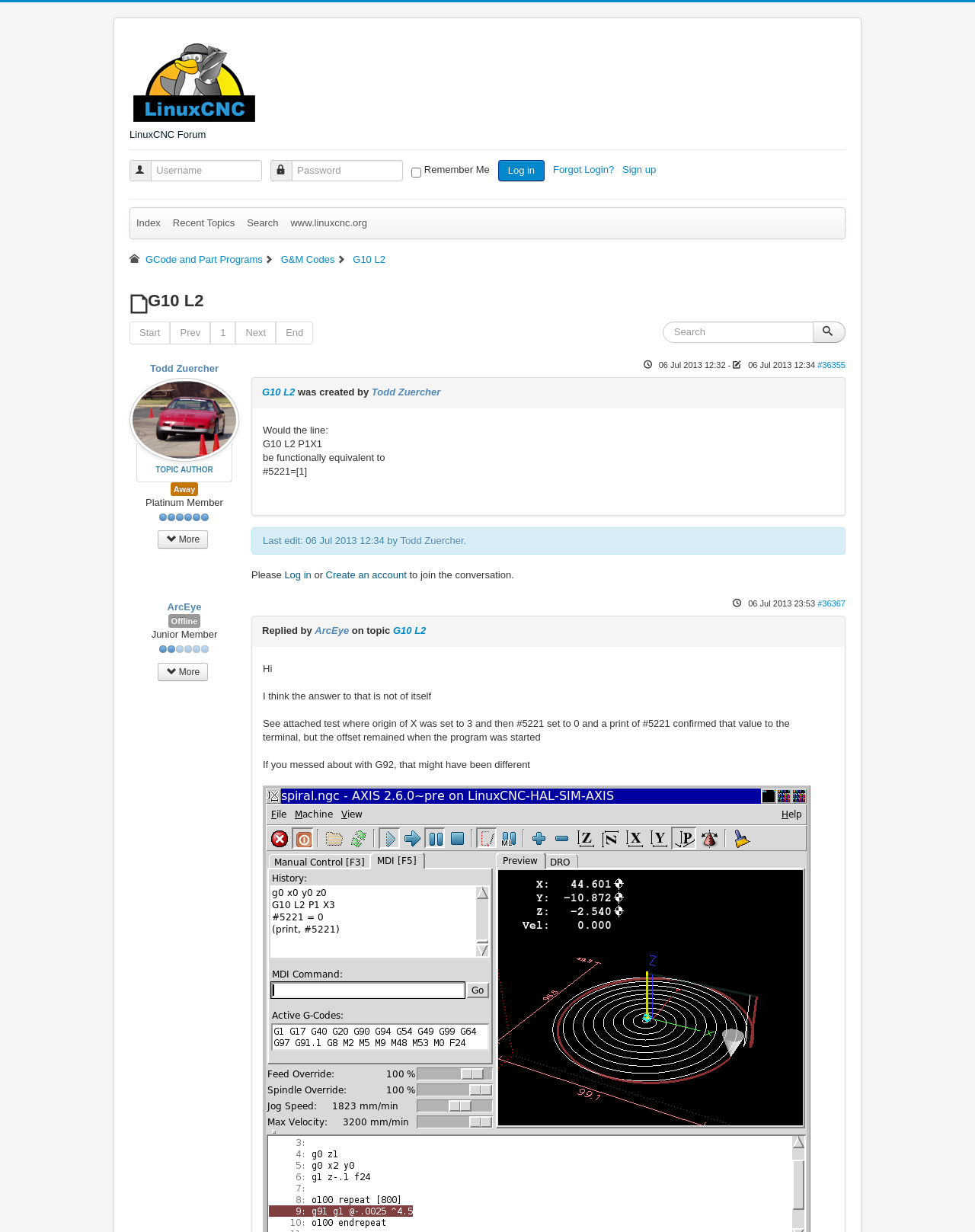Please locate the bounding box coordinates of the region I need to click to follow this instruction: "Reply to the topic".

[0.511, 0.13, 0.559, 0.147]